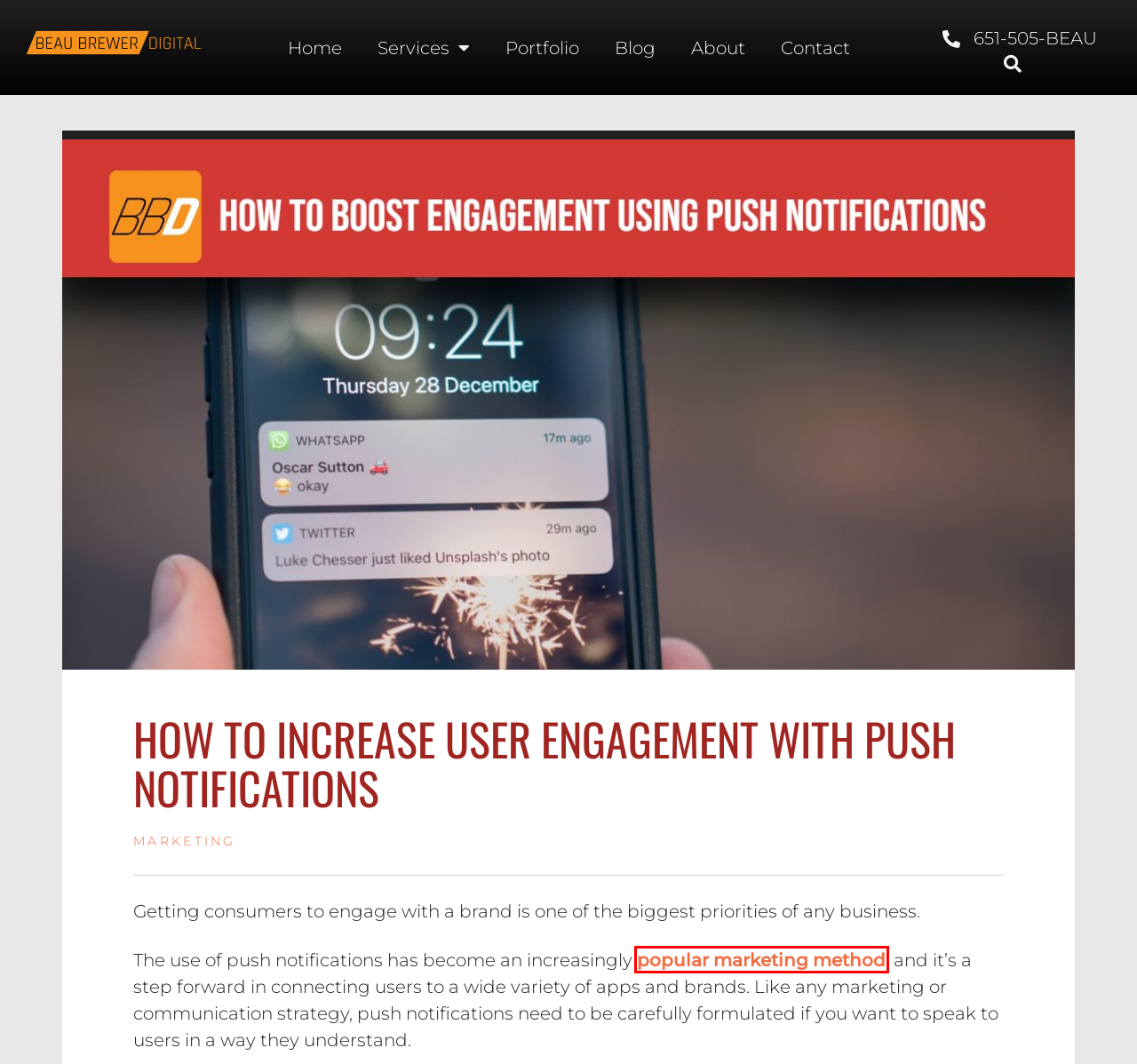Examine the screenshot of a webpage with a red bounding box around an element. Then, select the webpage description that best represents the new page after clicking the highlighted element. Here are the descriptions:
A. Contact - Beau Brewer Digital
B. Must Use Marketing Tools For Small Businesses - Beau Brewer Digital
C. Portfolio - Beau Brewer Digital
D. Marketing  - Beau Brewer Digital
E. Beau Brewer Digital | Creative Services
F. About - Beau Brewer Digital
G. Why is Inbound Marketing More Powerful than Traditional Marketing? - Beau Brewer Digital
H. Beau Brewer Digital | Creative Designs

B